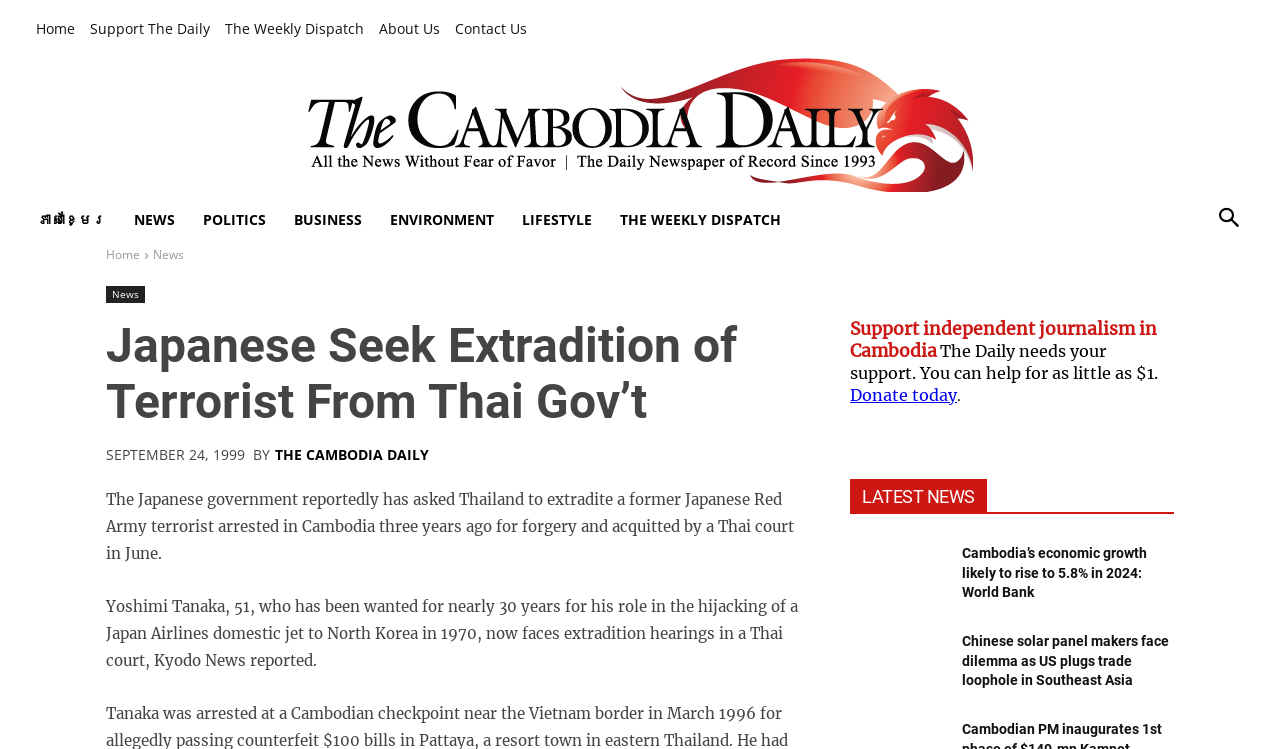Identify the bounding box coordinates of the specific part of the webpage to click to complete this instruction: "View news about Chinese solar panel makers".

[0.664, 0.838, 0.74, 0.929]